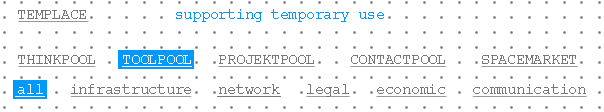How many resource categories are labeled in the diagram?
Using the image provided, answer with just one word or phrase.

5